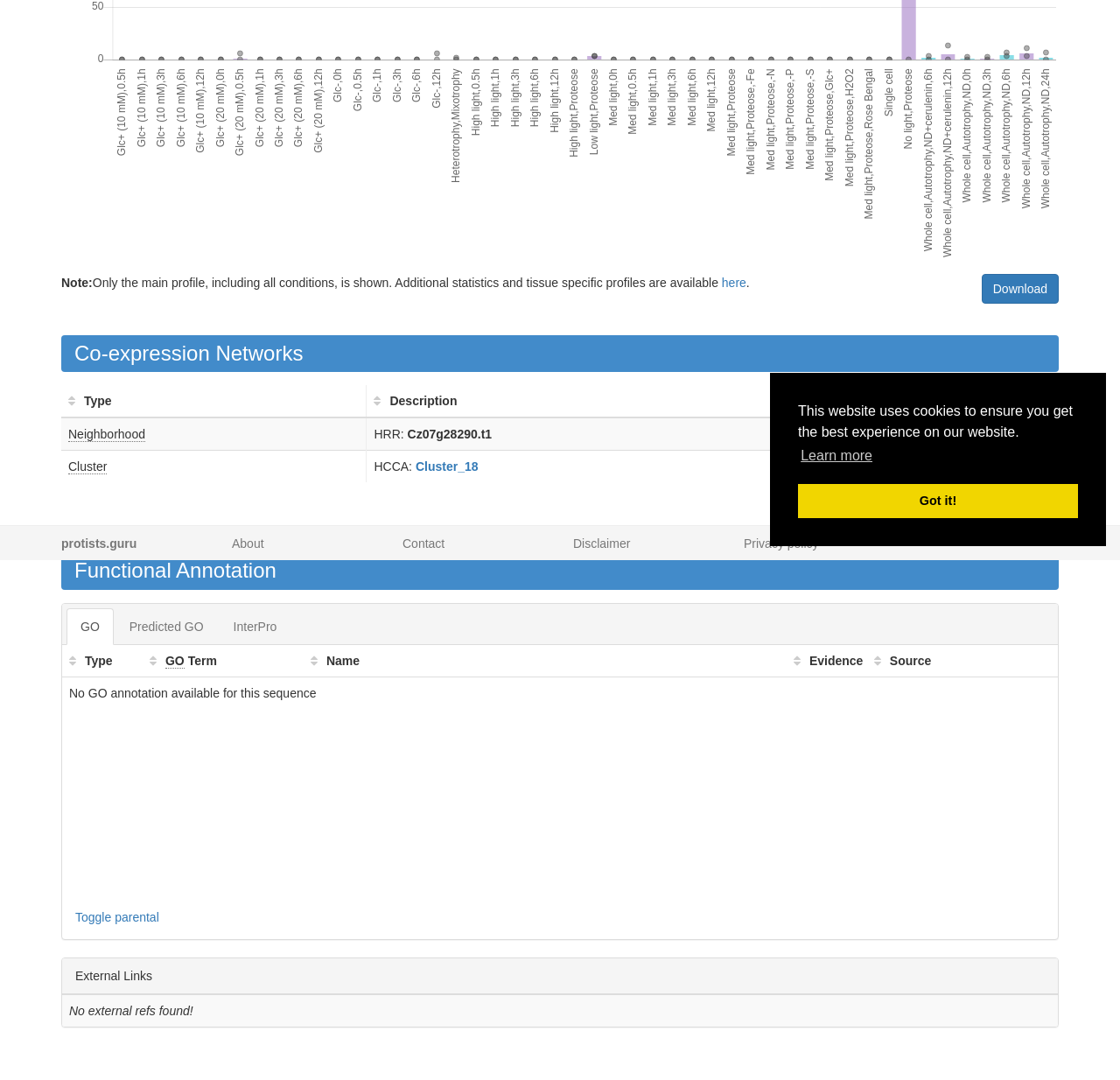Using the description "Disclaimer", predict the bounding box of the relevant HTML element.

[0.512, 0.497, 0.563, 0.51]